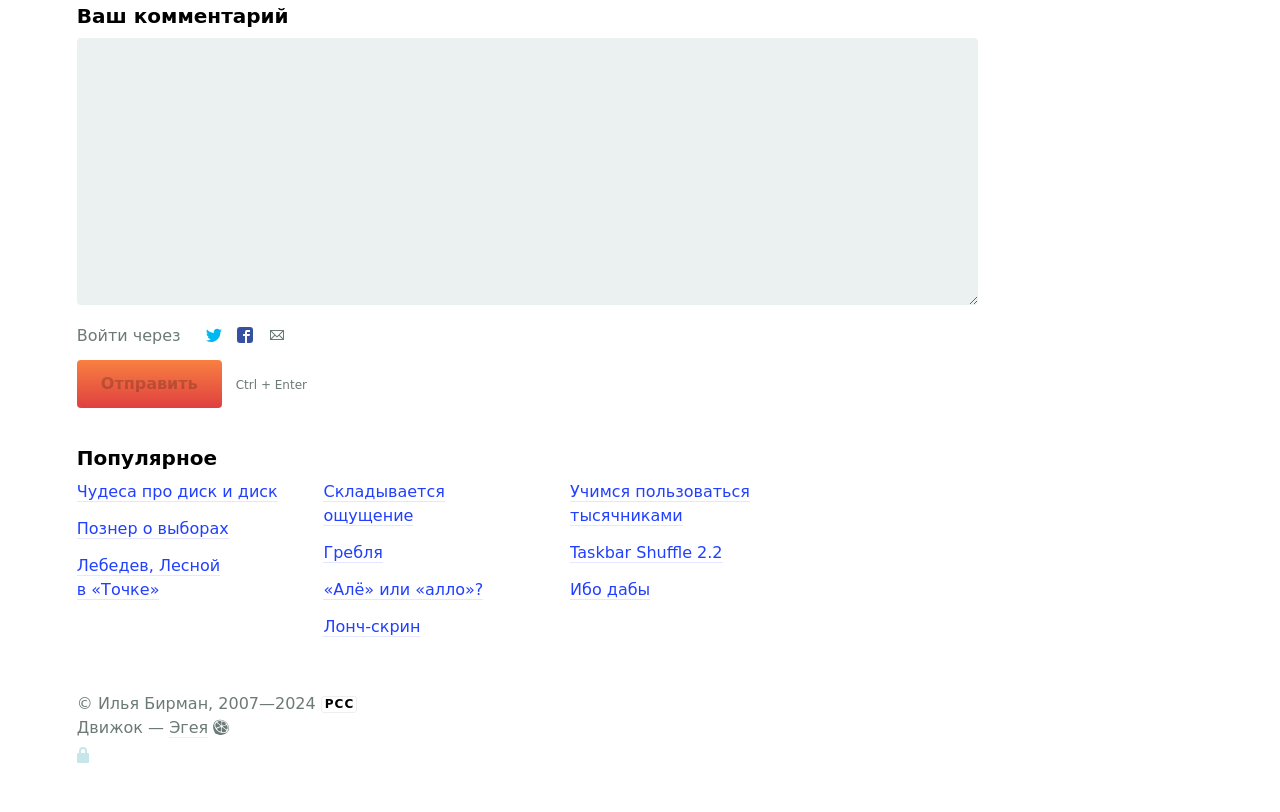How many images are there in the webpage?
Using the image as a reference, give a one-word or short phrase answer.

5